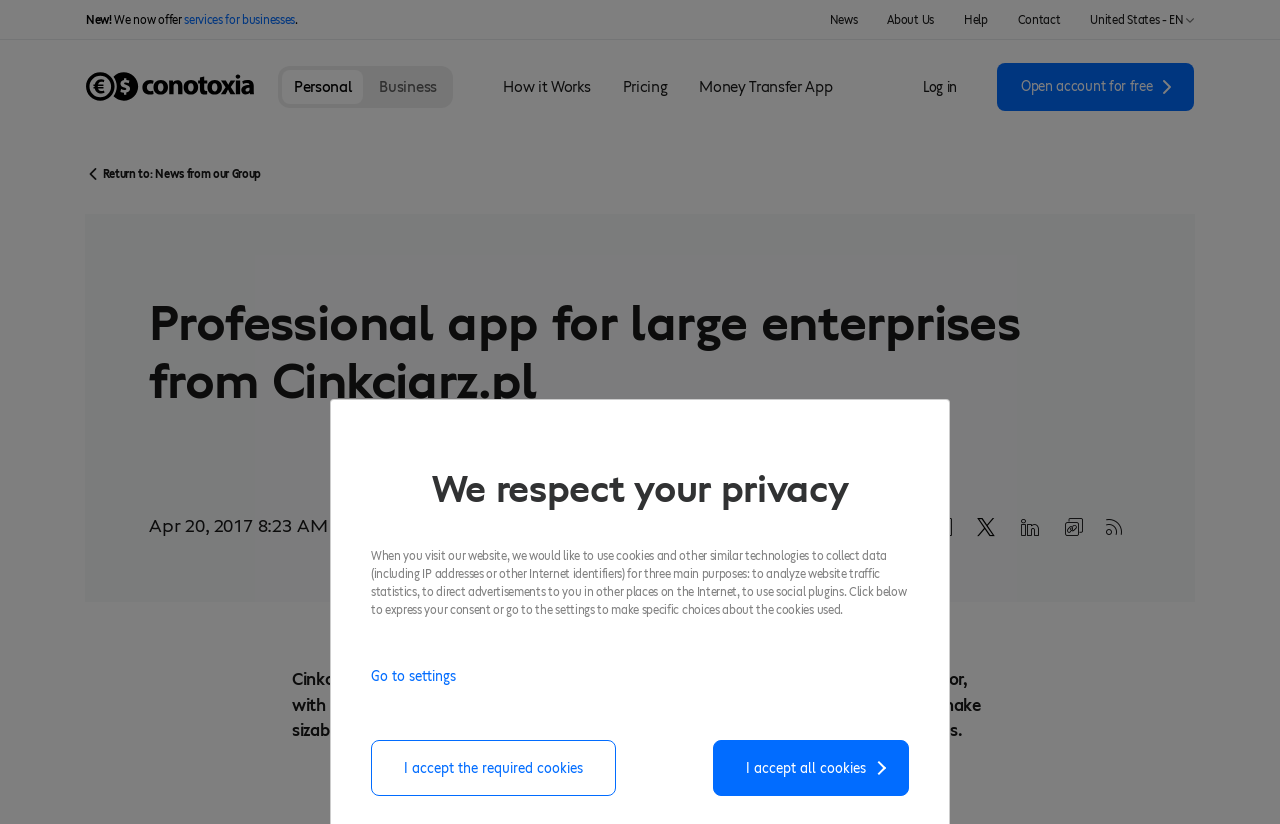Find the bounding box coordinates corresponding to the UI element with the description: "services for businesses". The coordinates should be formatted as [left, top, right, bottom], with values as floats between 0 and 1.

[0.144, 0.015, 0.23, 0.033]